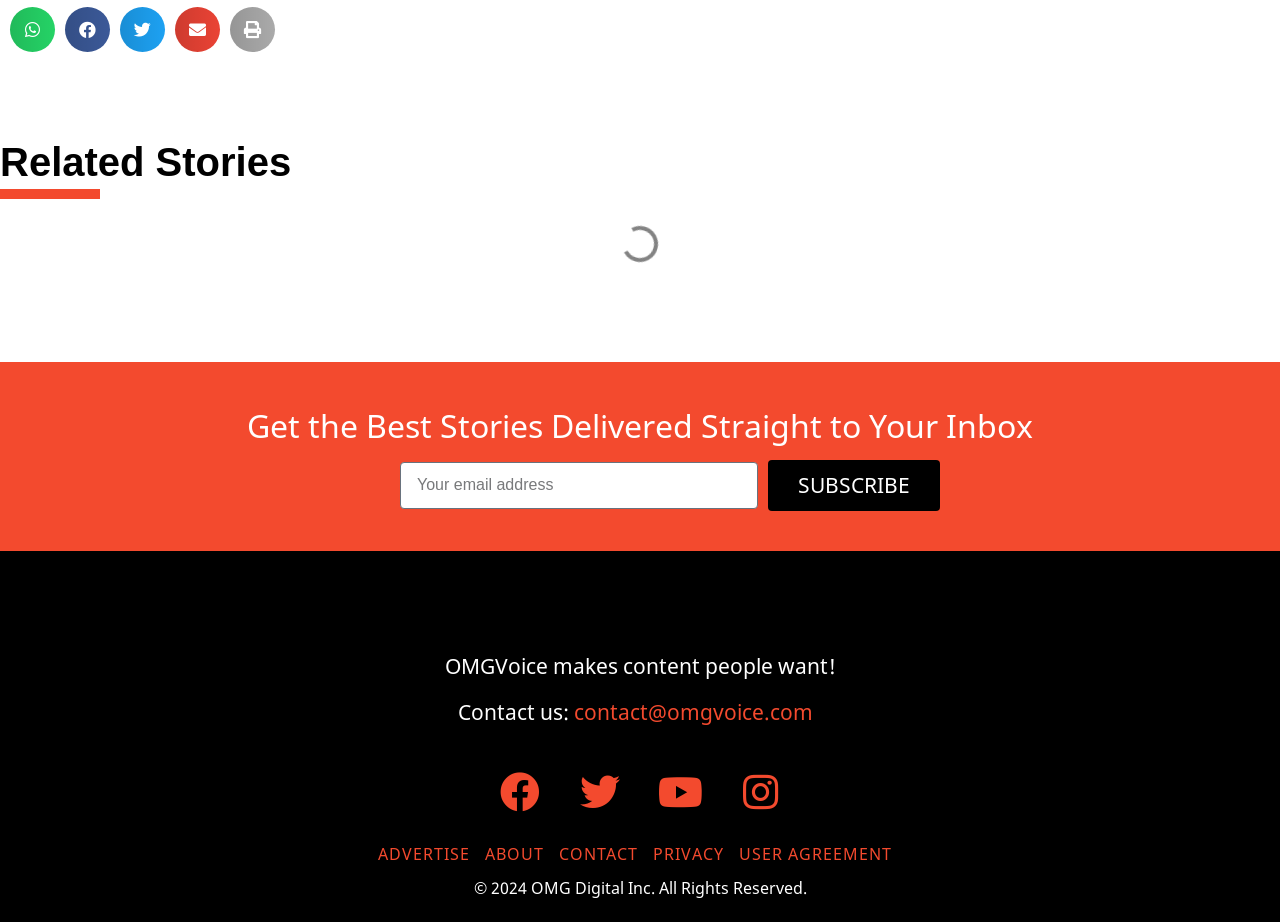Predict the bounding box coordinates of the area that should be clicked to accomplish the following instruction: "Advertise on OMGVoice". The bounding box coordinates should consist of four float numbers between 0 and 1, i.e., [left, top, right, bottom].

[0.295, 0.914, 0.375, 0.938]